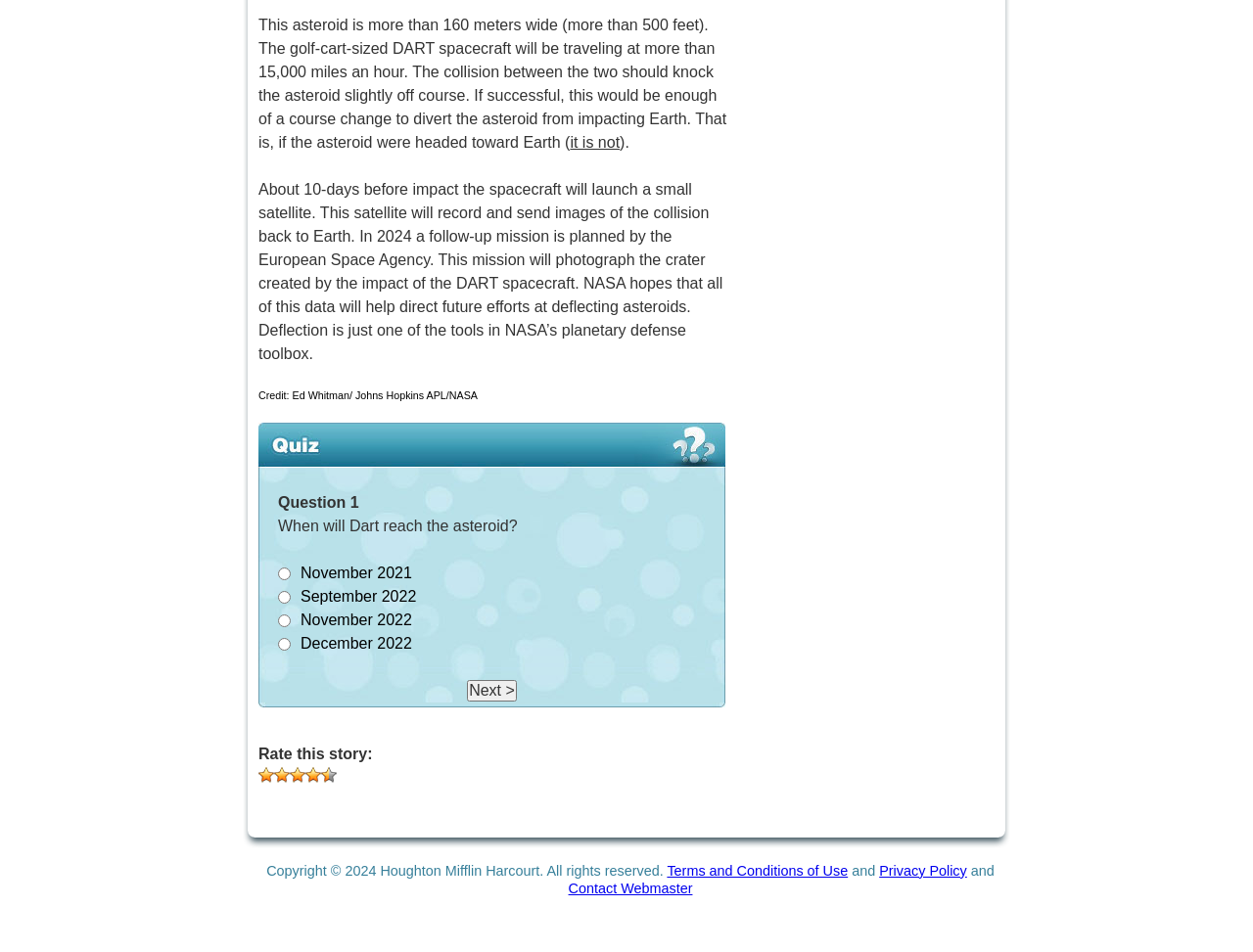Identify the bounding box coordinates of the section that should be clicked to achieve the task described: "Rate this story with 5 Stars".

[0.256, 0.805, 0.269, 0.822]